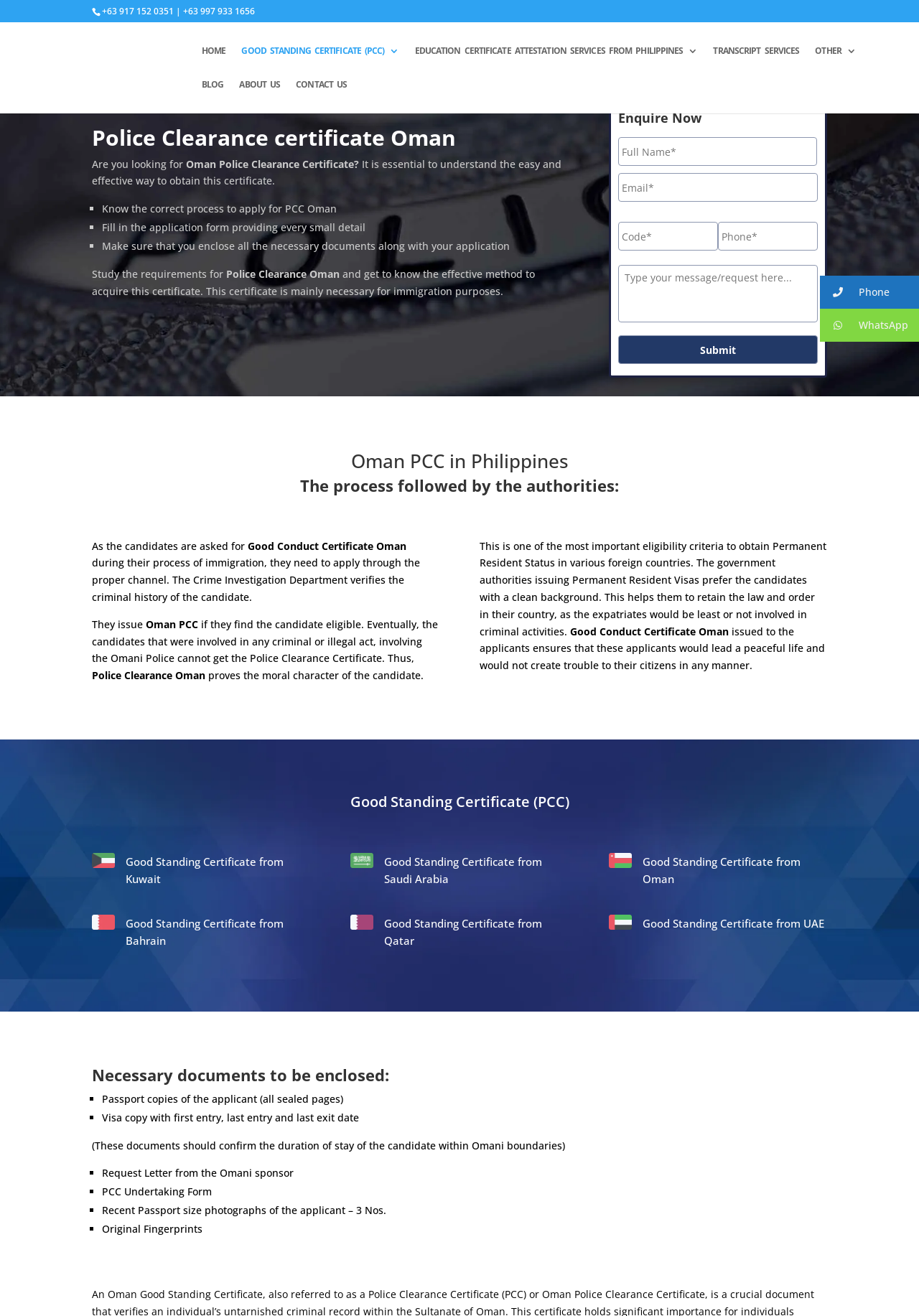What documents are required for Oman PCC?
By examining the image, provide a one-word or phrase answer.

Passport copies, visa copy, etc.